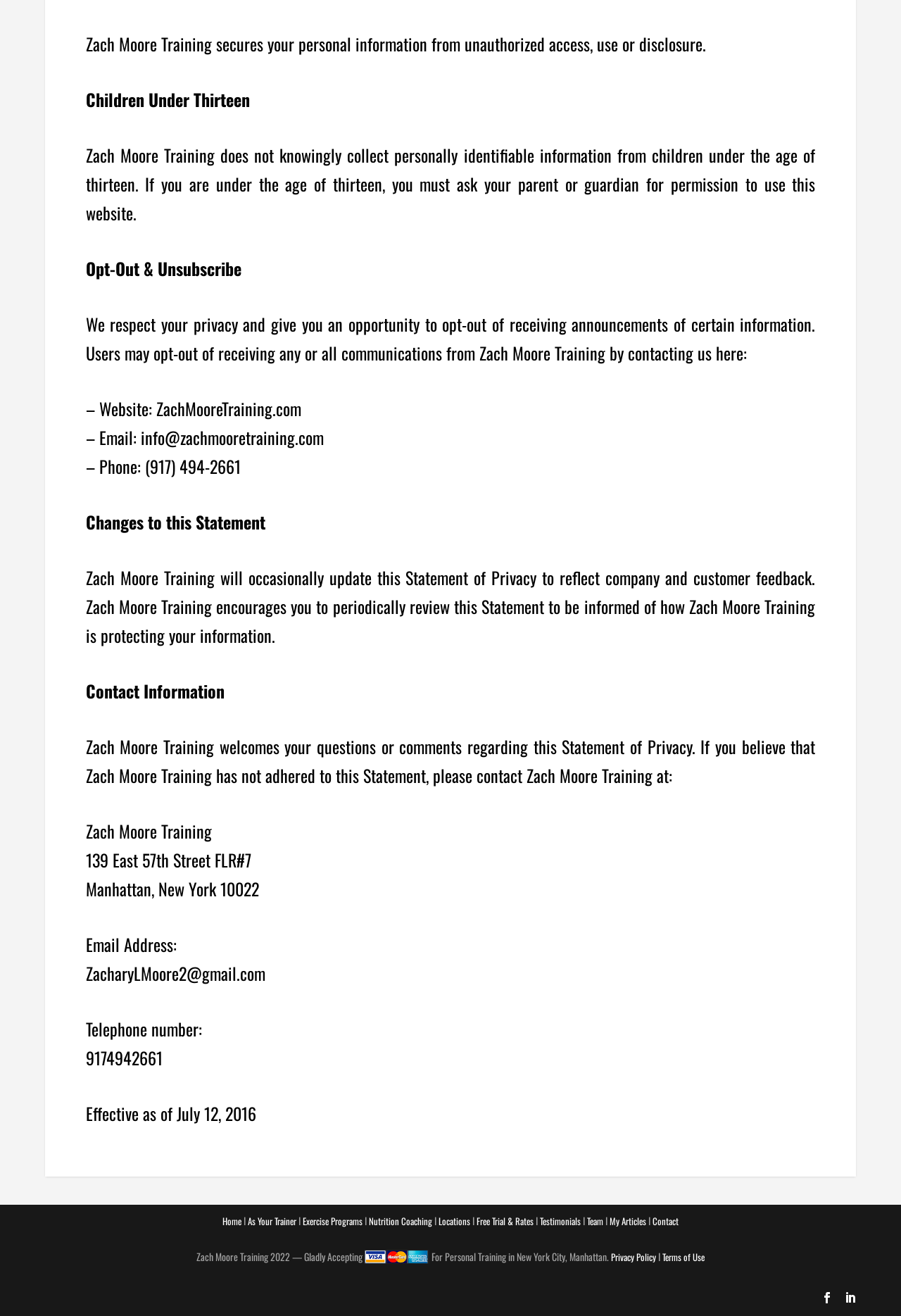Reply to the question with a single word or phrase:
How can users opt-out of receiving announcements?

By contacting Zach Moore Training